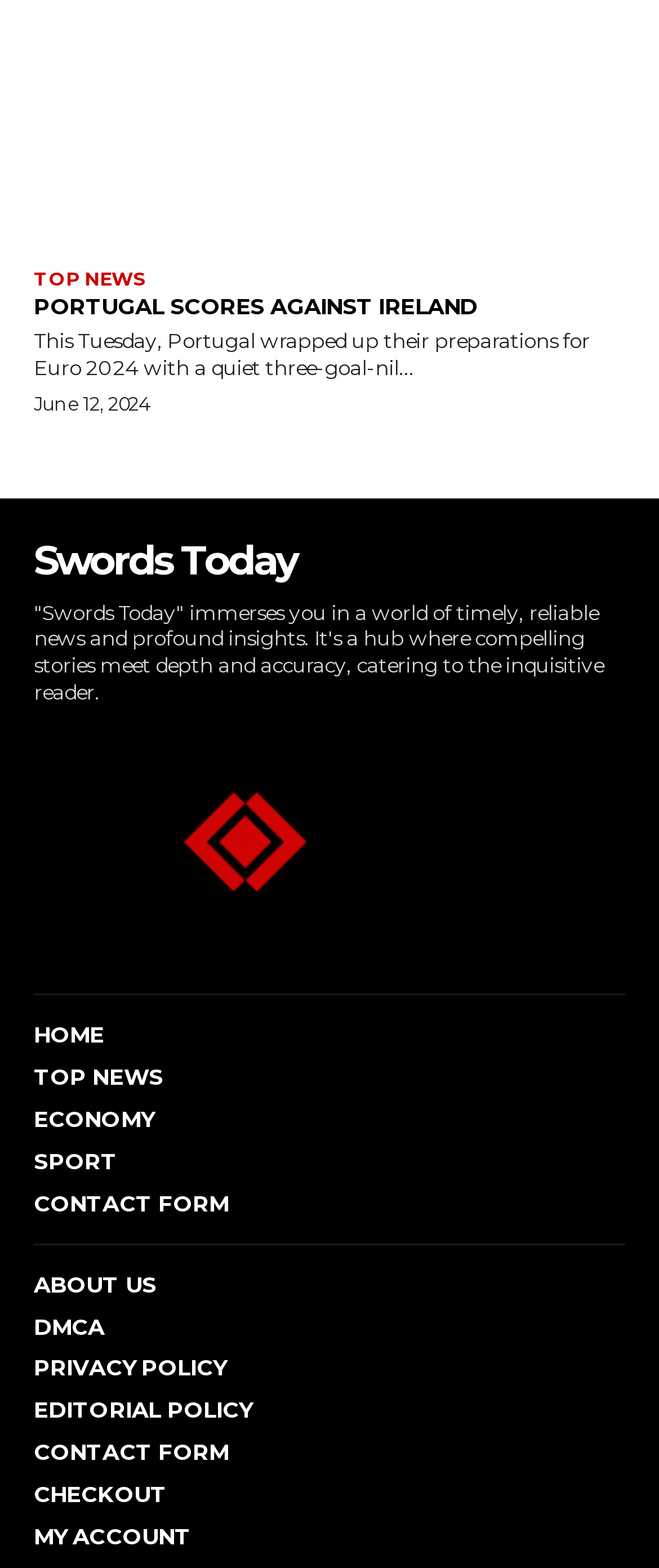Please determine the bounding box coordinates of the element's region to click for the following instruction: "check sport news".

[0.051, 0.732, 0.949, 0.75]